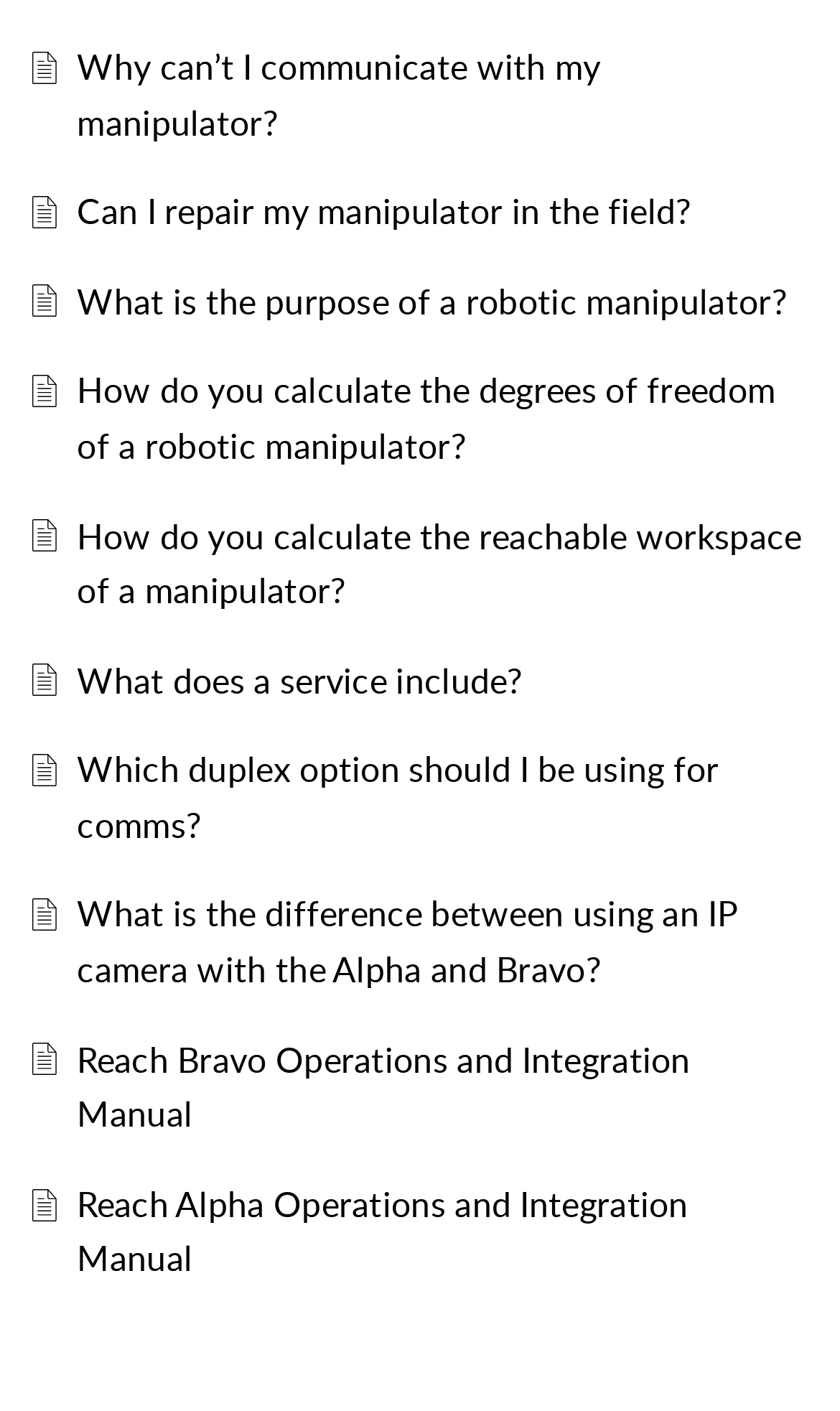Determine the bounding box coordinates for the area you should click to complete the following instruction: "browse Expedia".

None